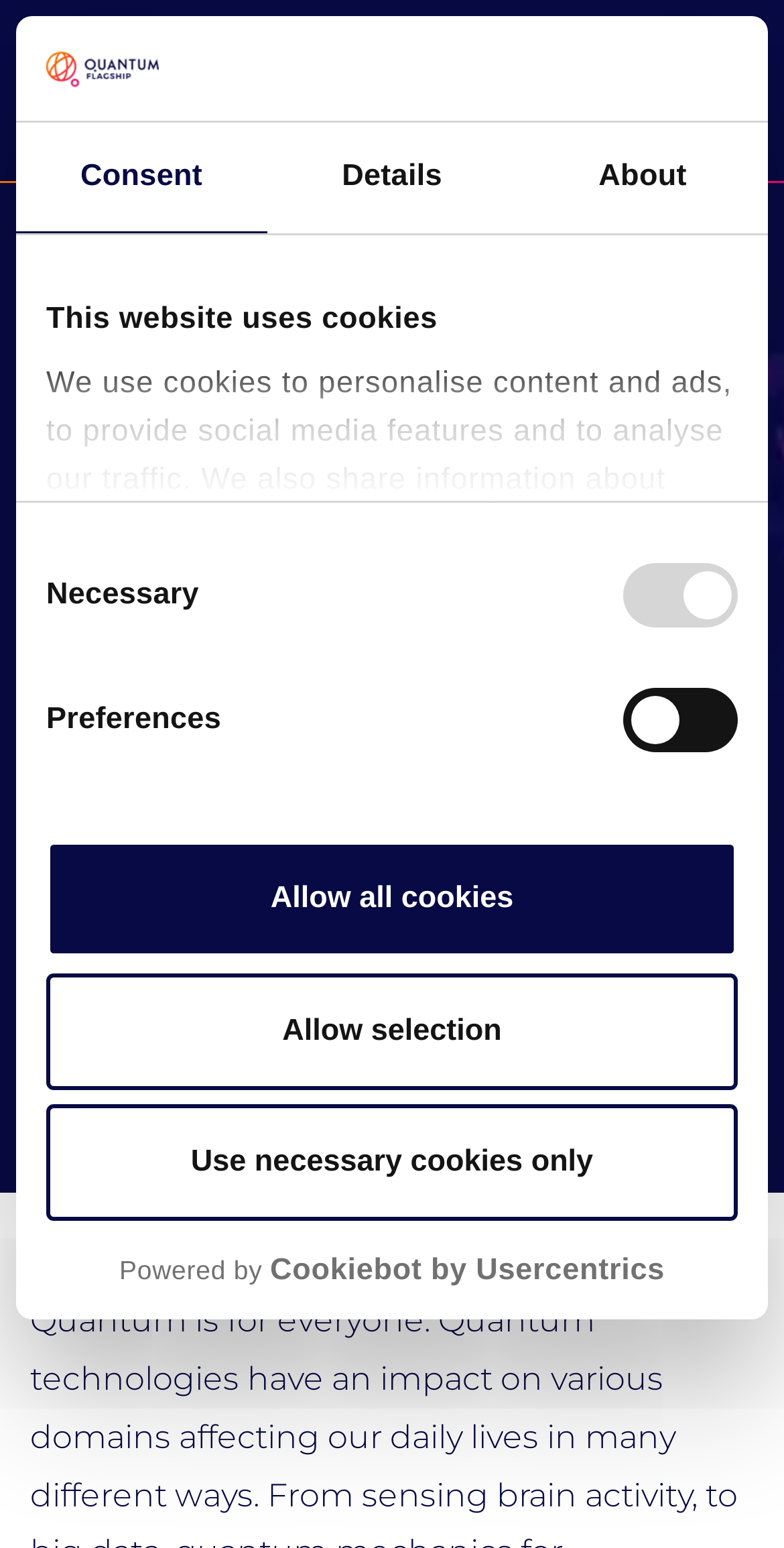Determine the bounding box coordinates of the region that needs to be clicked to achieve the task: "Open the navigation menu".

[0.872, 0.029, 1.0, 0.088]